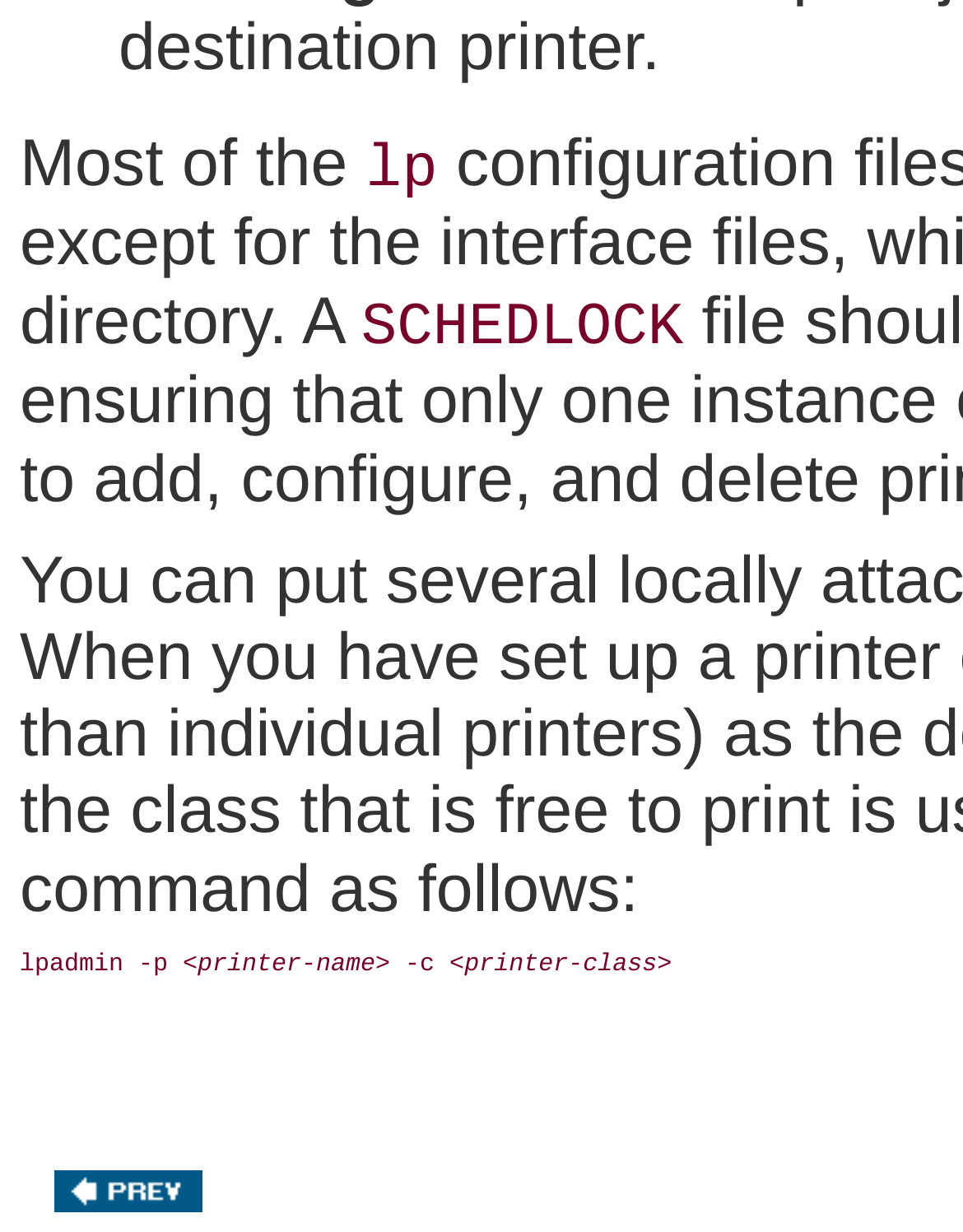What is the format of the command to set up a printer?
Look at the image and answer the question with a single word or phrase.

lpadmin -p <printer-name> -c <printer-class>